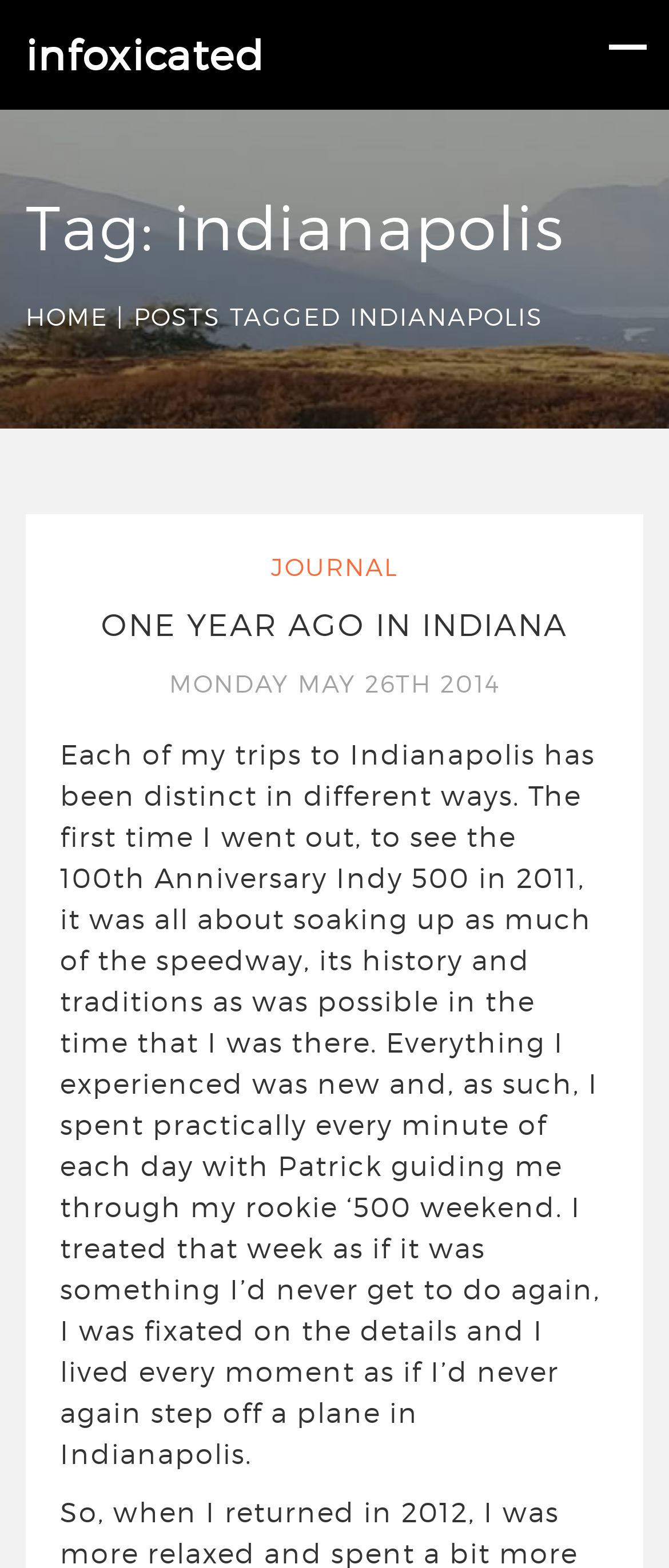How many links are there in the first post?
Craft a detailed and extensive response to the question.

There are two links in the first post: 'ONE YEAR AGO IN INDIANA' and 'MONDAY MAY 26TH 2014'.